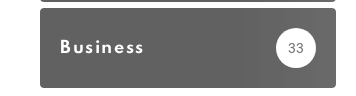What is the design style of the 'Business' tag?
Please answer the question with a detailed response using the information from the screenshot.

The 'Business' tag is presented in a modern, minimalistic design, which suggests a clean and simple aesthetic that prioritizes functionality and user experience.